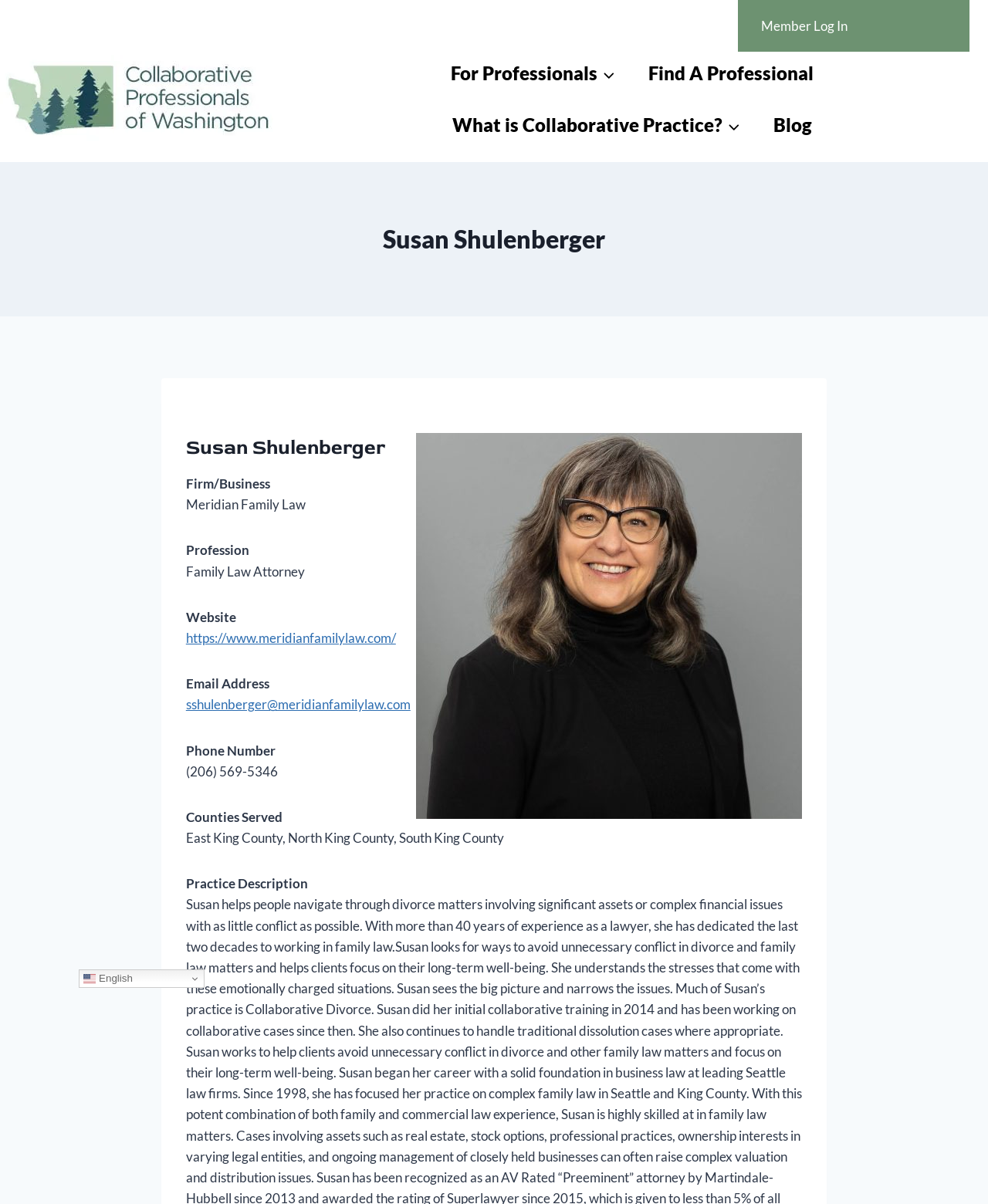Please locate the bounding box coordinates of the region I need to click to follow this instruction: "Log in as a member".

[0.747, 0.0, 0.981, 0.043]